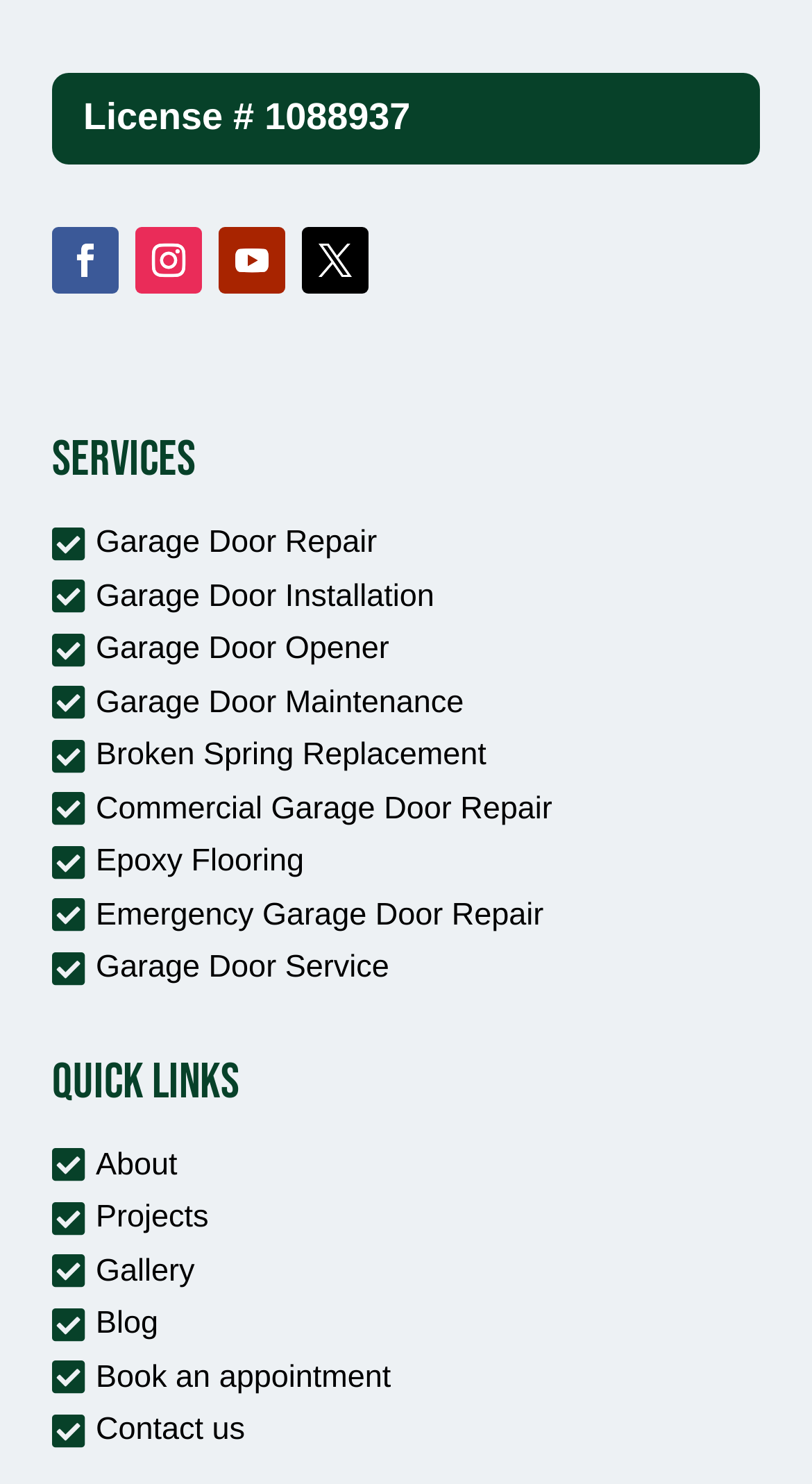Please locate the bounding box coordinates of the element that should be clicked to achieve the given instruction: "Go to Blog page".

[0.064, 0.874, 0.195, 0.91]